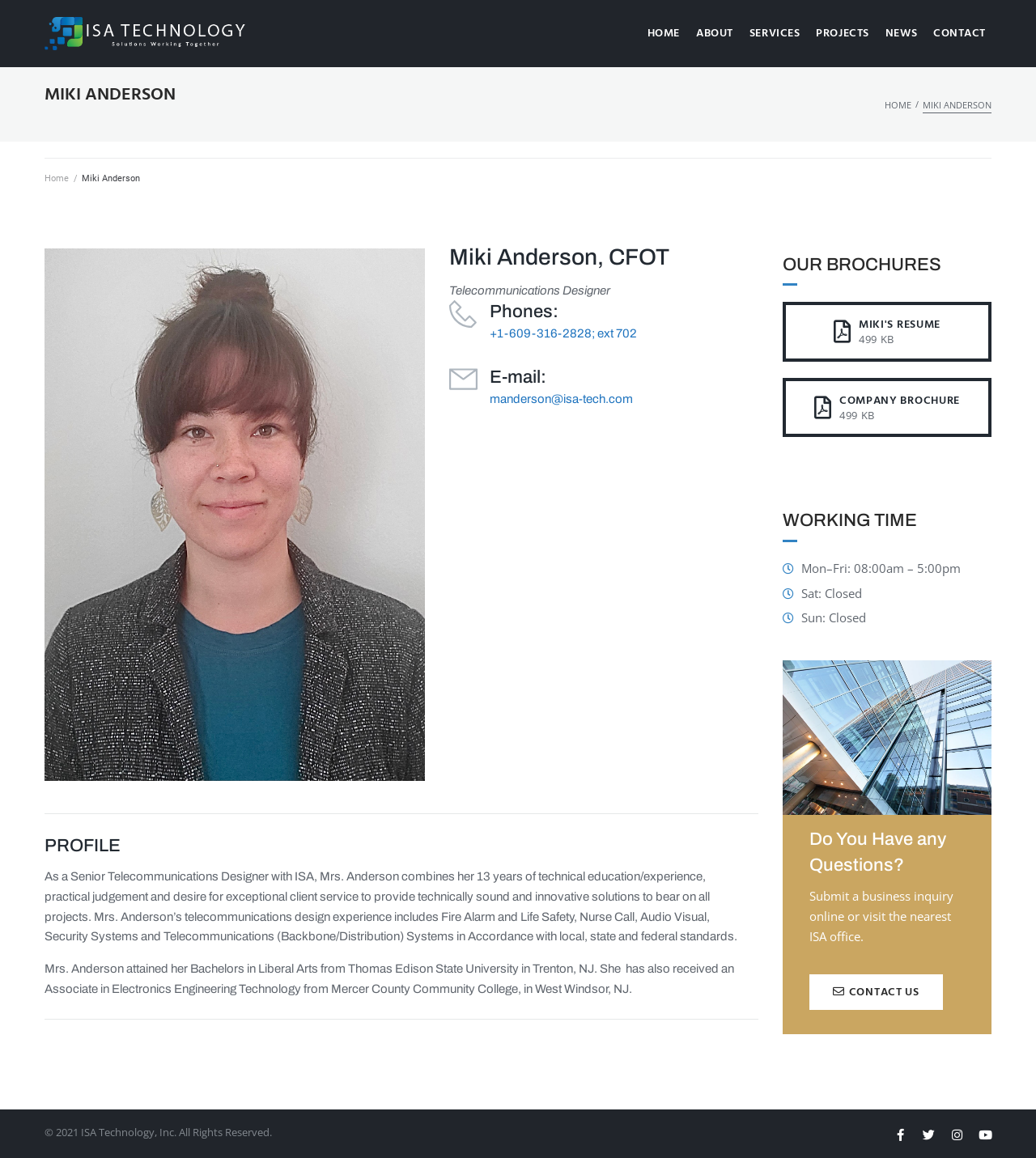Determine the bounding box coordinates of the element that should be clicked to execute the following command: "Click the HOME link".

[0.617, 0.014, 0.664, 0.044]